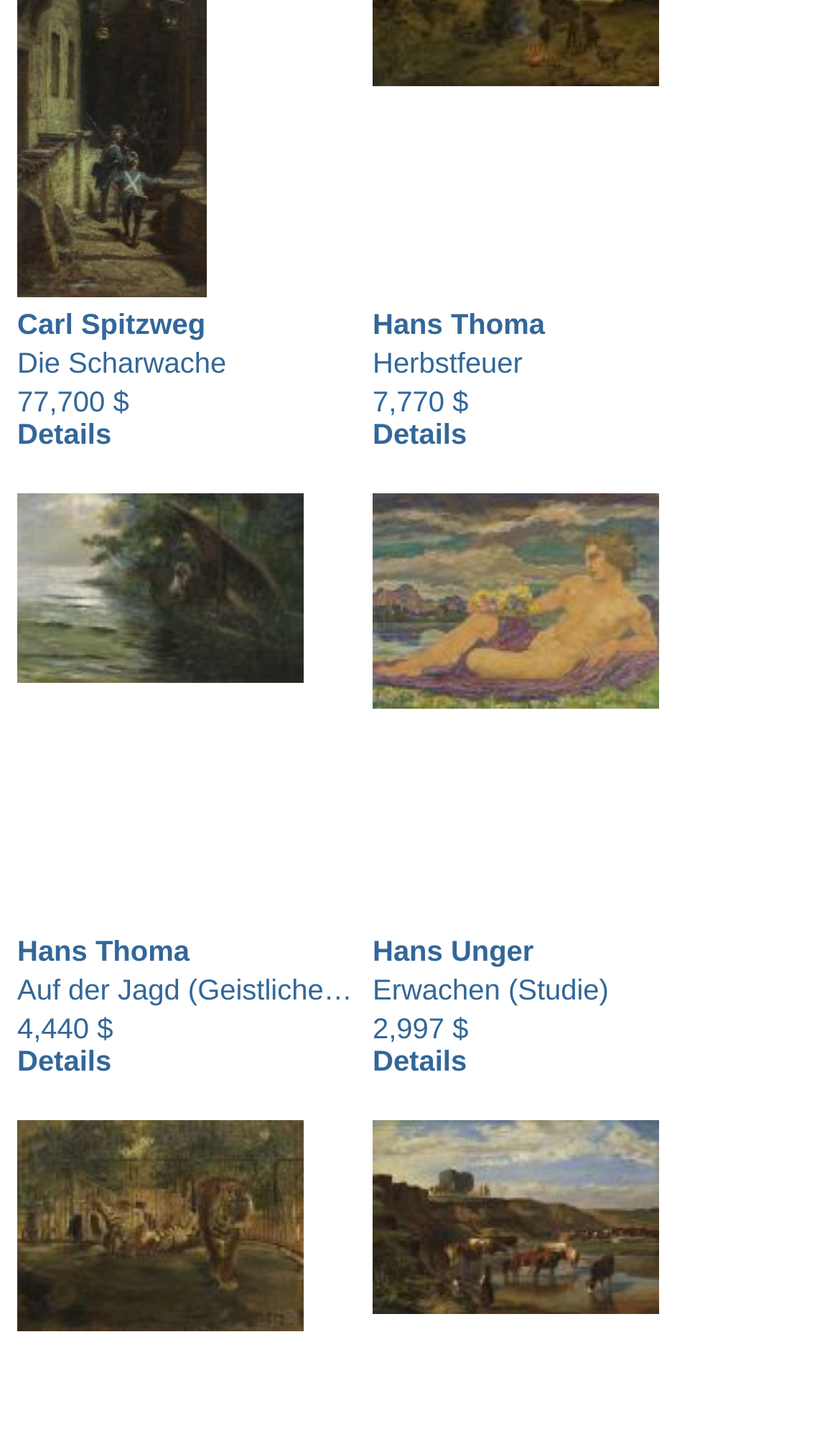Locate the bounding box coordinates of the element to click to perform the following action: 'View image of Hans Thoma - Auf der Jagd'. The coordinates should be given as four float values between 0 and 1, in the form of [left, top, right, bottom].

[0.021, 0.341, 0.362, 0.472]